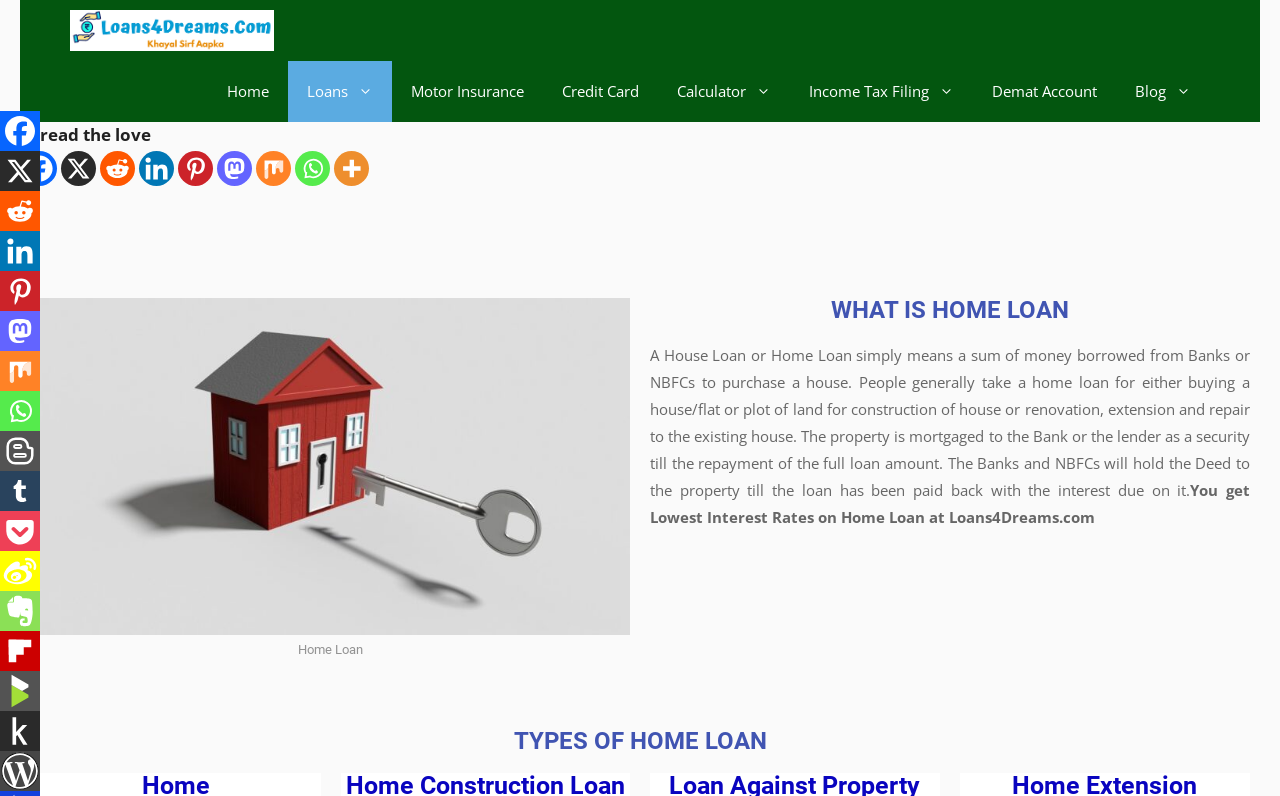Pinpoint the bounding box coordinates of the clickable element to carry out the following instruction: "Click on Home Loan image."

[0.023, 0.374, 0.492, 0.798]